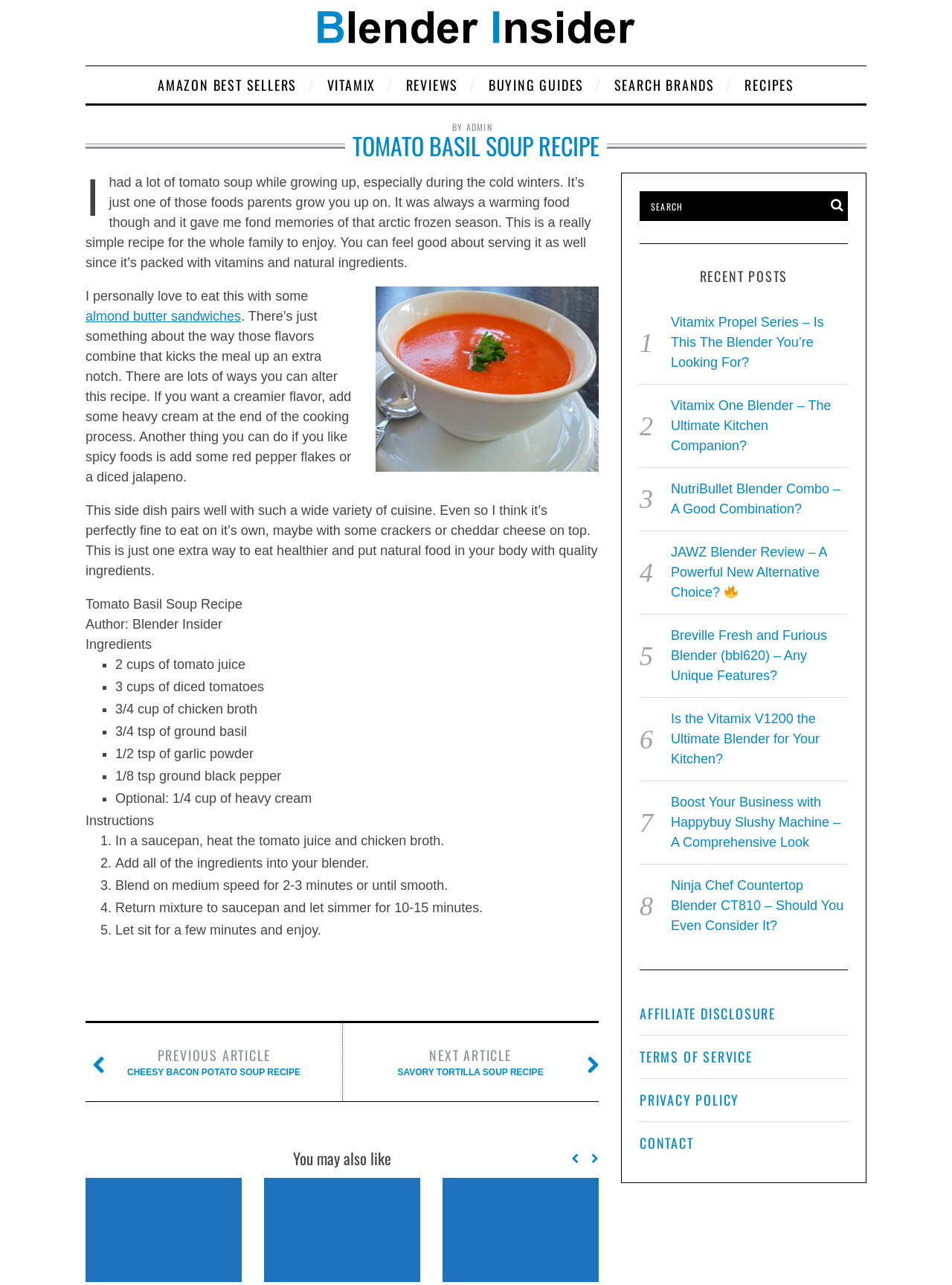Locate the bounding box coordinates of the clickable area needed to fulfill the instruction: "Search for a recipe".

[0.672, 0.149, 0.891, 0.172]